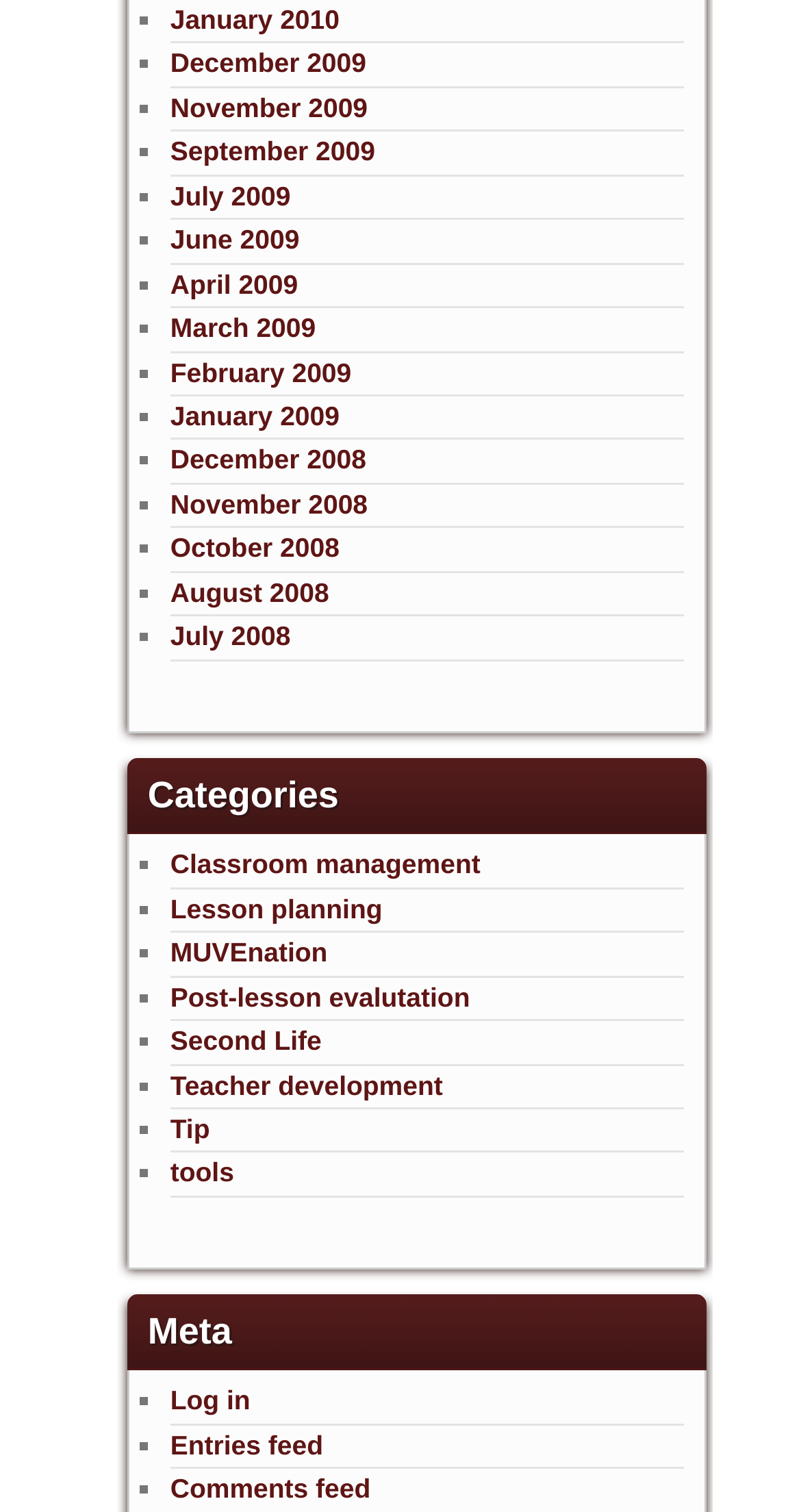Please mark the bounding box coordinates of the area that should be clicked to carry out the instruction: "View January 2010 archives".

[0.213, 0.002, 0.424, 0.023]